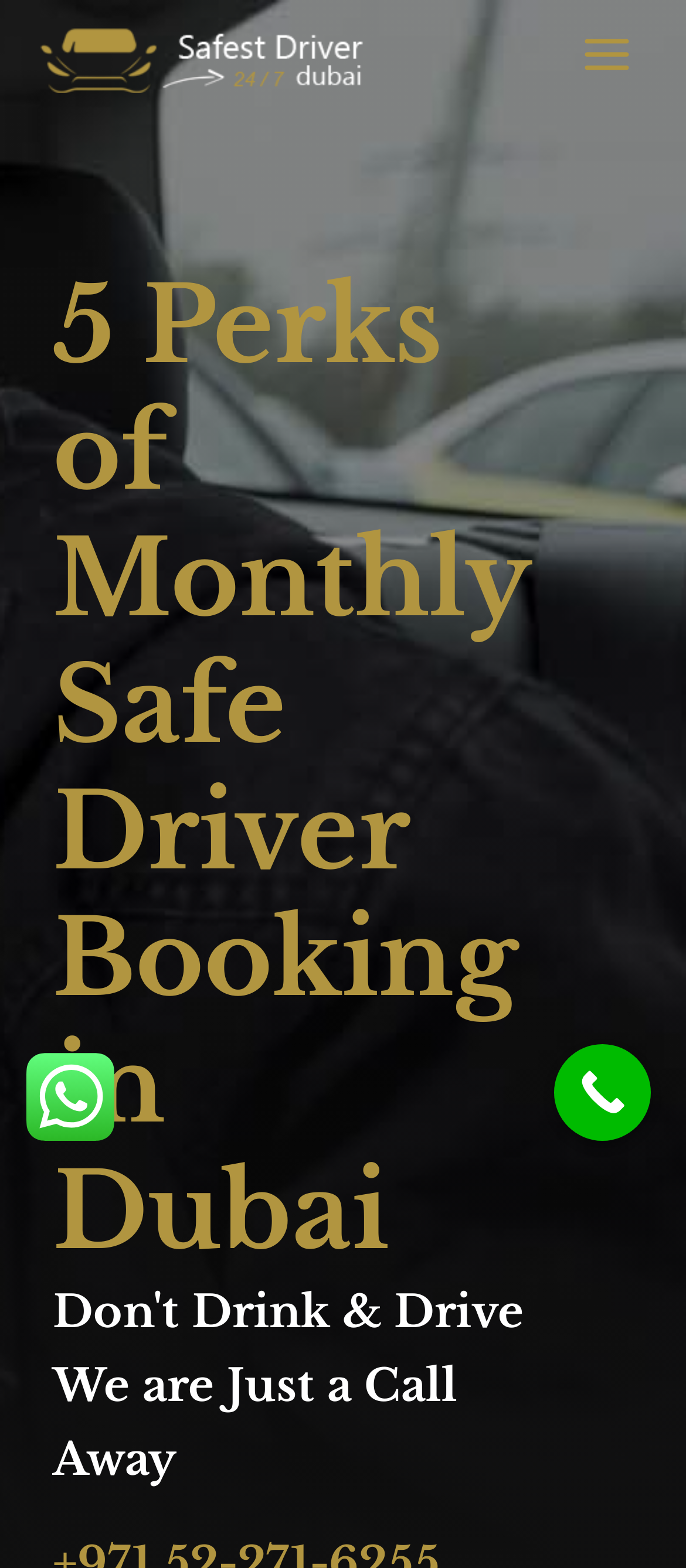How many images are there?
Answer the question with just one word or phrase using the image.

3